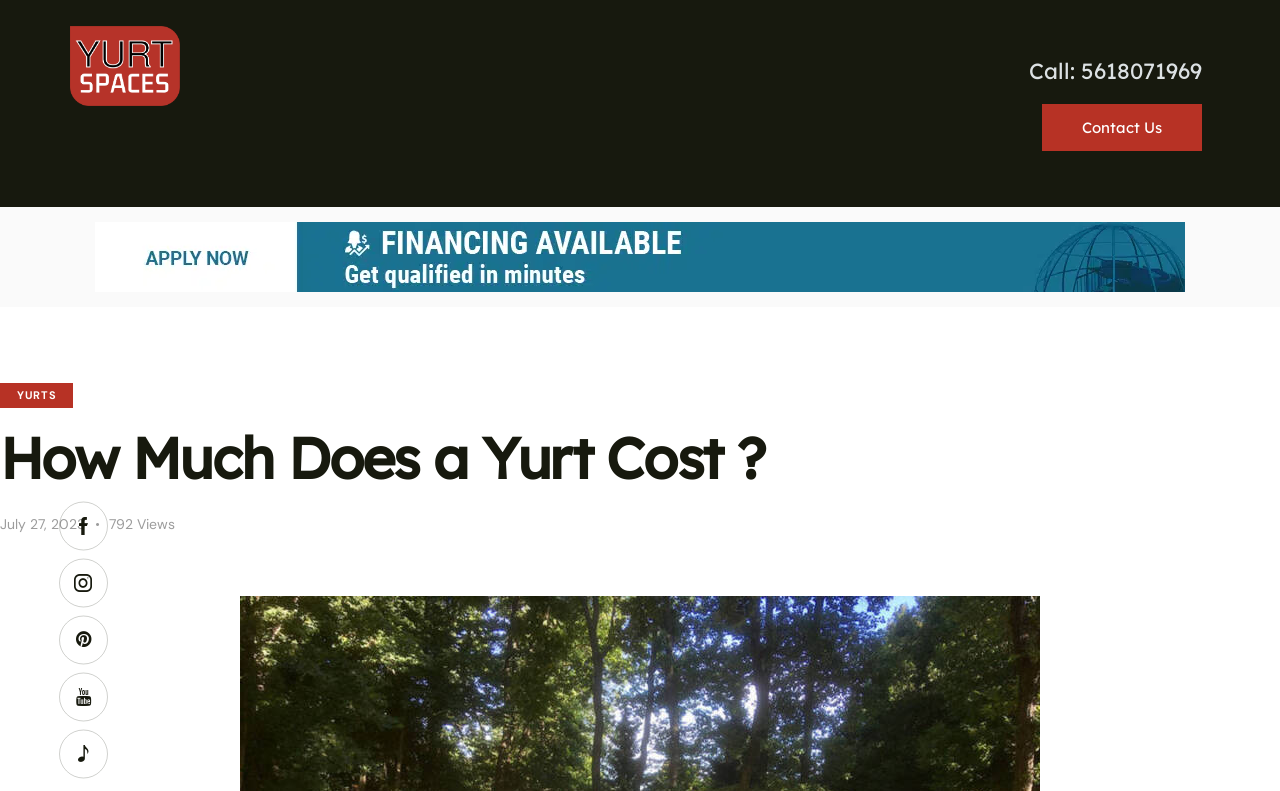Using the format (top-left x, top-left y, bottom-right x, bottom-right y), provide the bounding box coordinates for the described UI element. All values should be floating point numbers between 0 and 1: alt="Yurtspaces"

[0.055, 0.07, 0.14, 0.093]